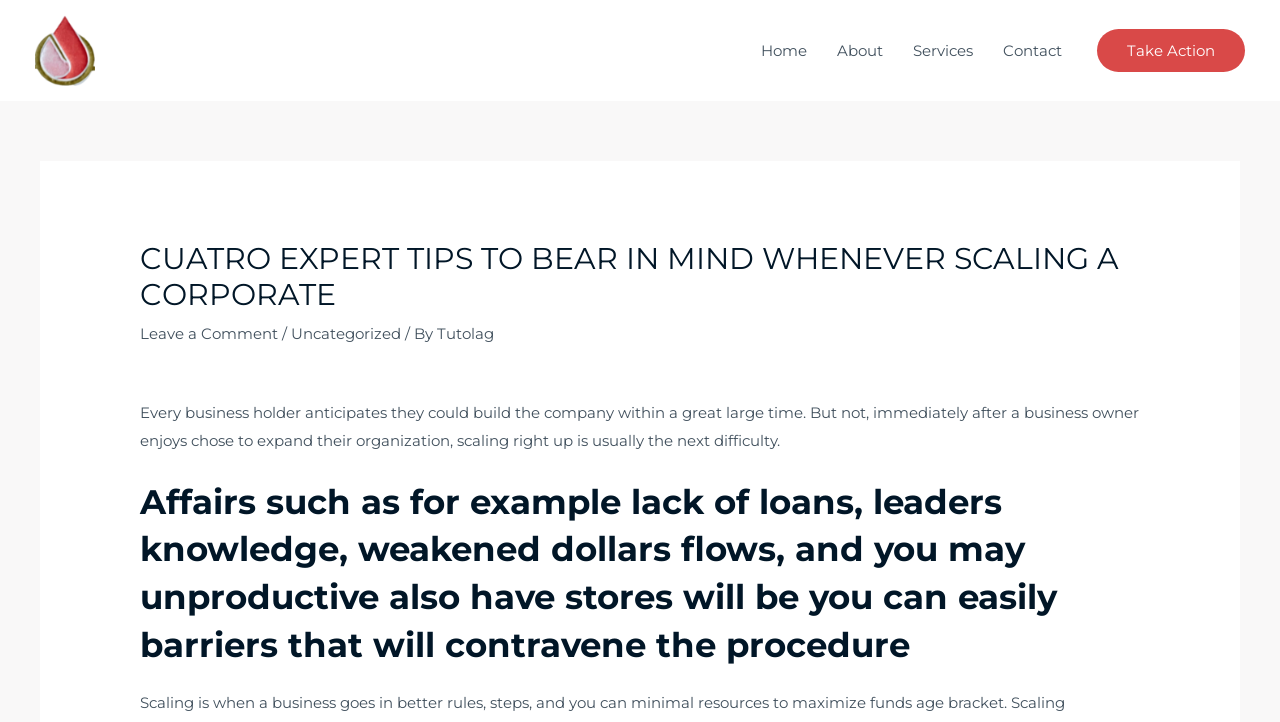Could you determine the bounding box coordinates of the clickable element to complete the instruction: "Leave a comment on the article"? Provide the coordinates as four float numbers between 0 and 1, i.e., [left, top, right, bottom].

[0.109, 0.449, 0.217, 0.476]